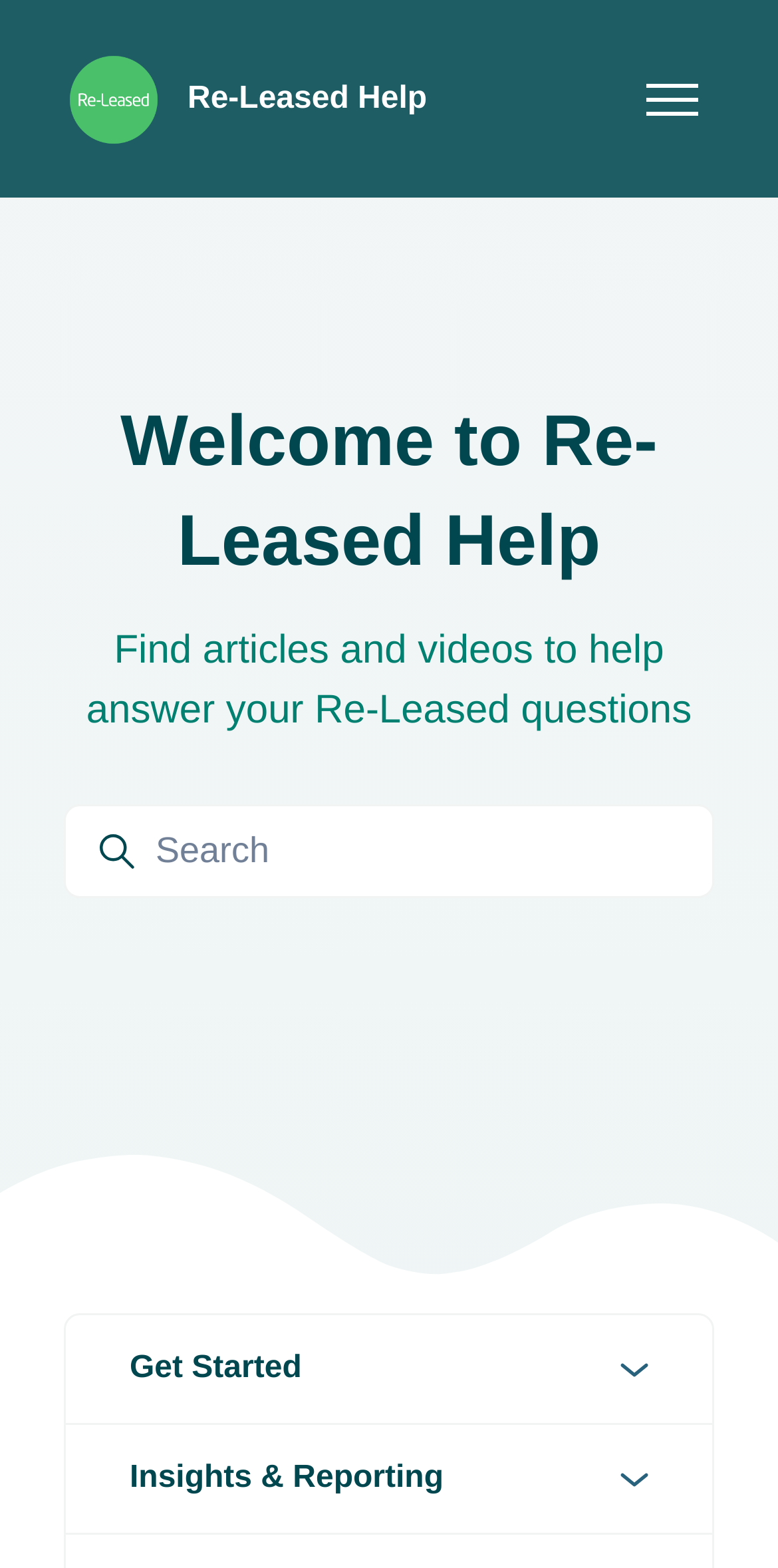What is the topic of the section below the 'Get Started' heading?
Carefully examine the image and provide a detailed answer to the question.

The section below the 'Get Started' heading contains an image and is likely related to getting started with Re-Leased Help, possibly providing resources or tutorials for new users.